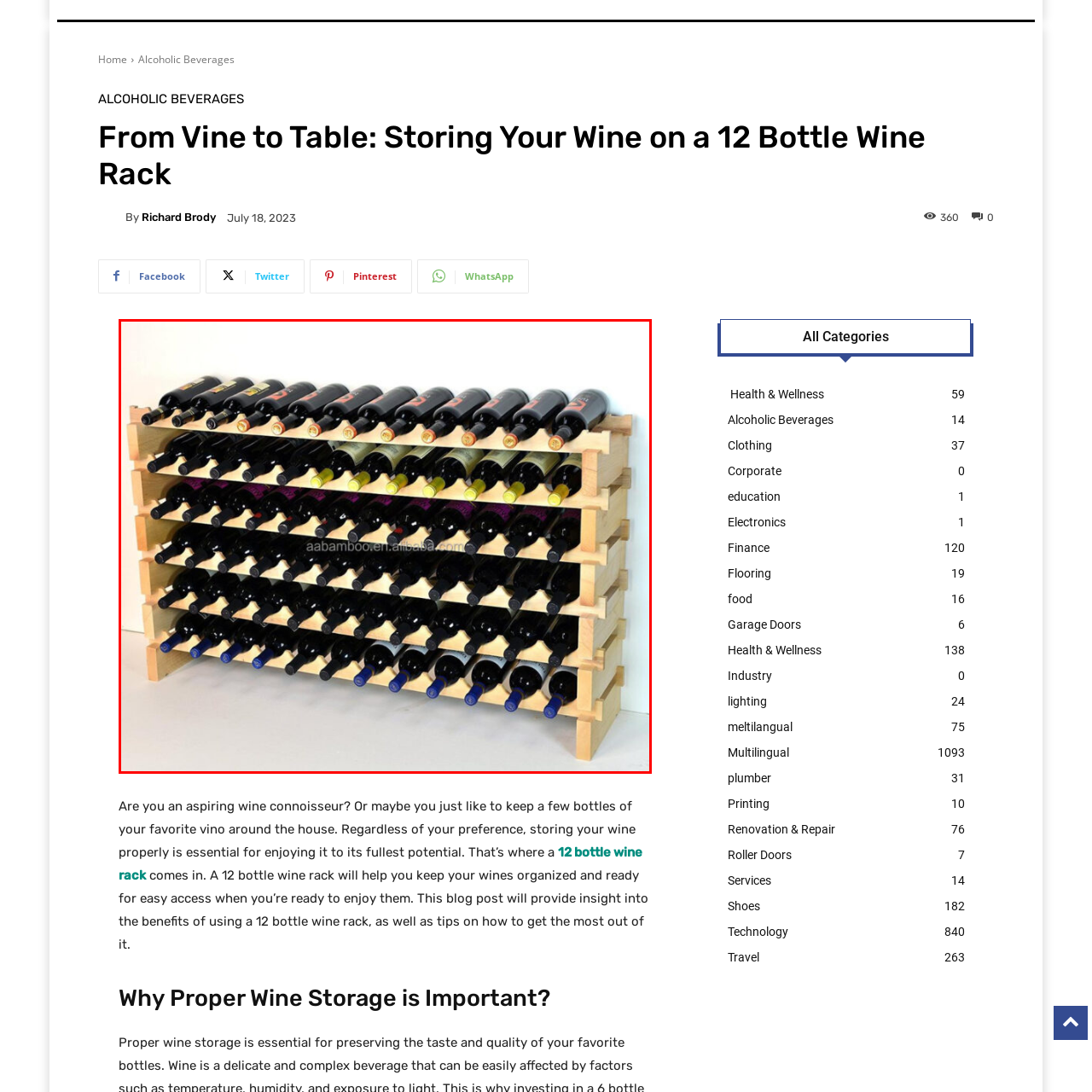Explain in detail what is depicted in the image within the red-bordered box.

The image showcases a sleek and functional 12-bottle wine rack designed for wine enthusiasts. Crafted from light-colored wood, the rack features a modern design with multiple horizontal layers, allowing for easy access to each bottle. The structure is robust, providing stability while showcasing an array of wine bottles, predominantly with dark glass and colorful caps, emphasizing the aesthetic appeal of wine storage. This storage solution not only keeps bottles organized but also enhances the decor of any space, making it an ideal addition for aspiring wine connoisseurs or casual drinkers looking to store their favorite wines stylishly.